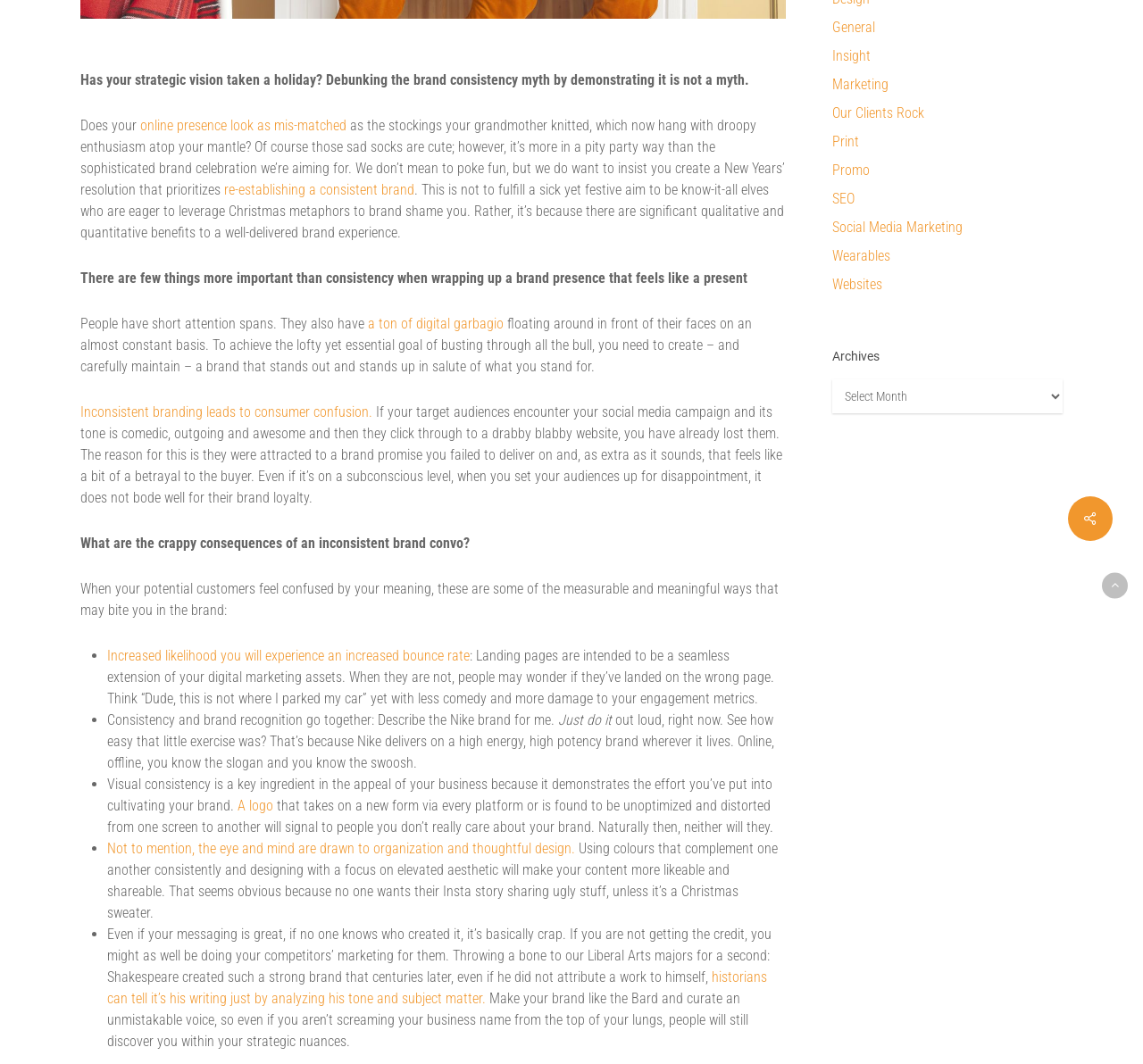Identify the bounding box coordinates for the UI element described as: "Wearables".

[0.728, 0.231, 0.93, 0.251]